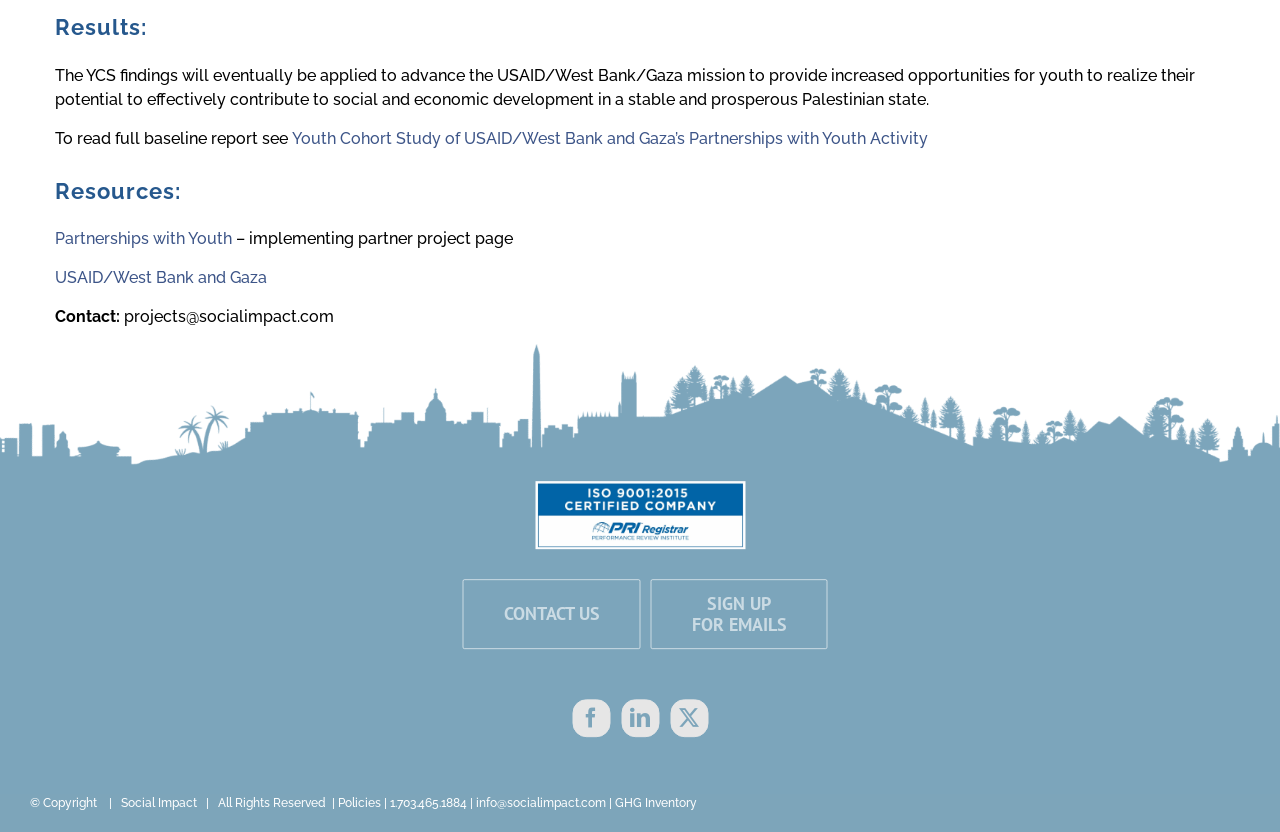What social media platforms are available?
Answer with a single word or phrase, using the screenshot for reference.

Facebook, LinkedIn, Twitter